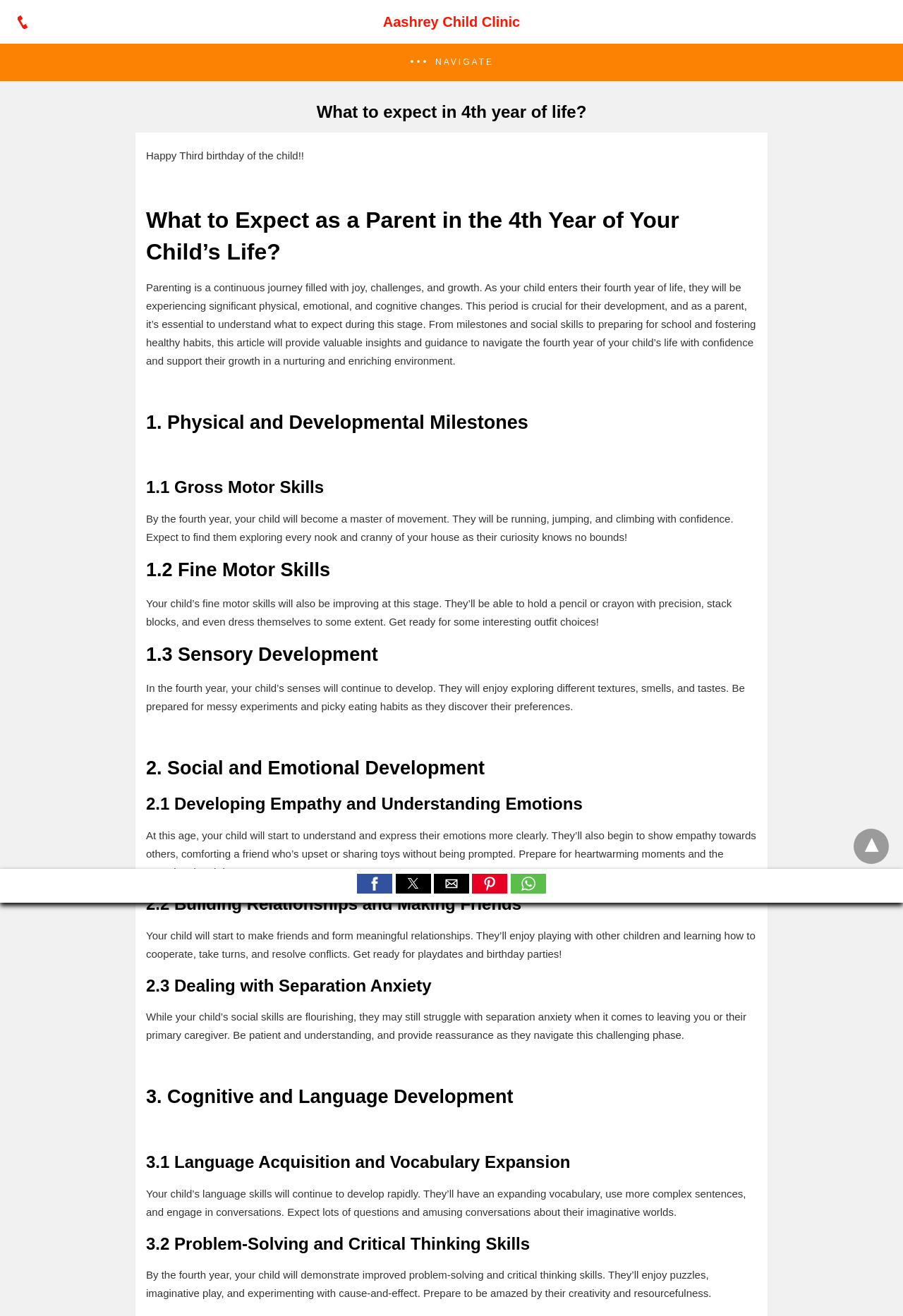Identify the bounding box coordinates of the element that should be clicked to fulfill this task: "Click the whatsapp button". The coordinates should be provided as four float numbers between 0 and 1, i.e., [left, top, right, bottom].

[0.566, 0.671, 0.605, 0.681]